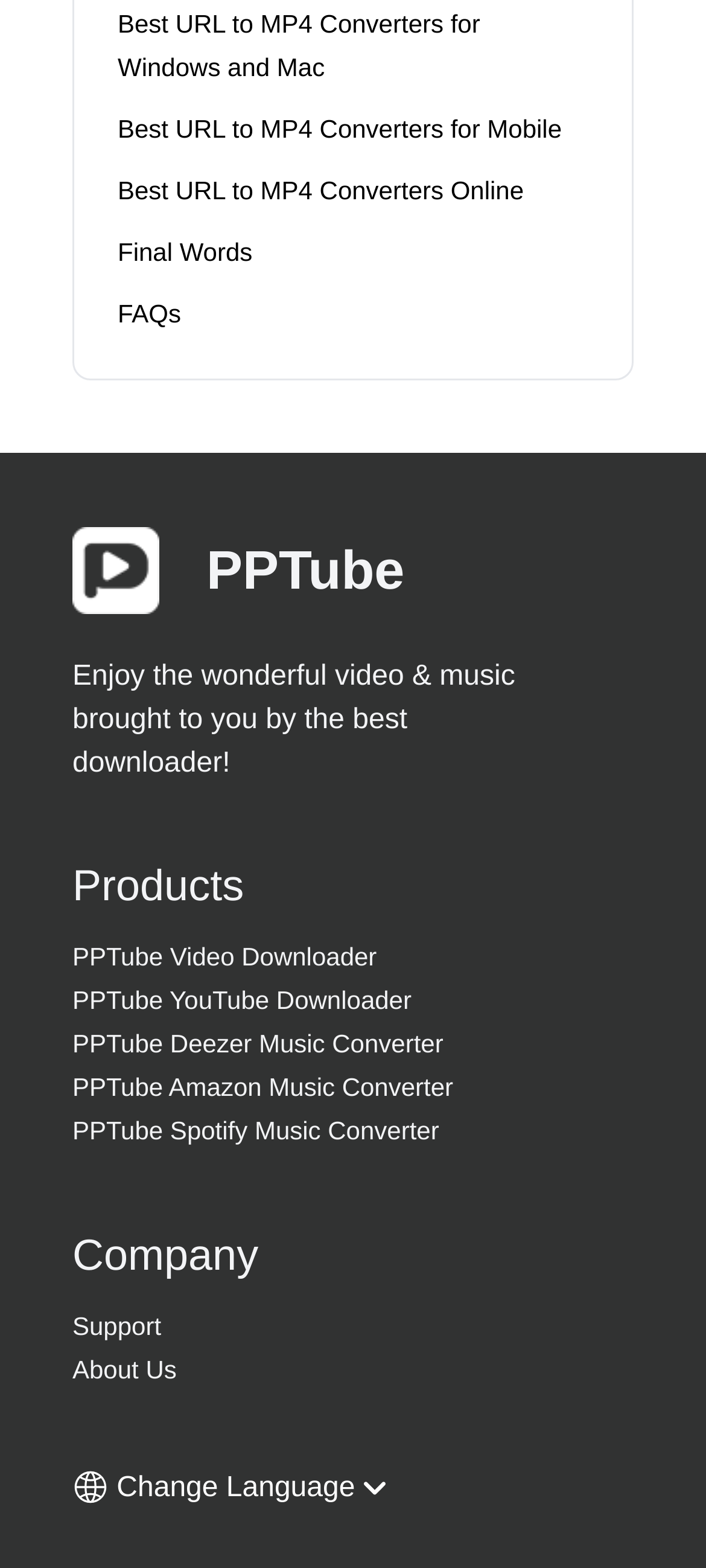Point out the bounding box coordinates of the section to click in order to follow this instruction: "Click on the 'PPTube Video Downloader' link".

[0.103, 0.598, 0.718, 0.621]